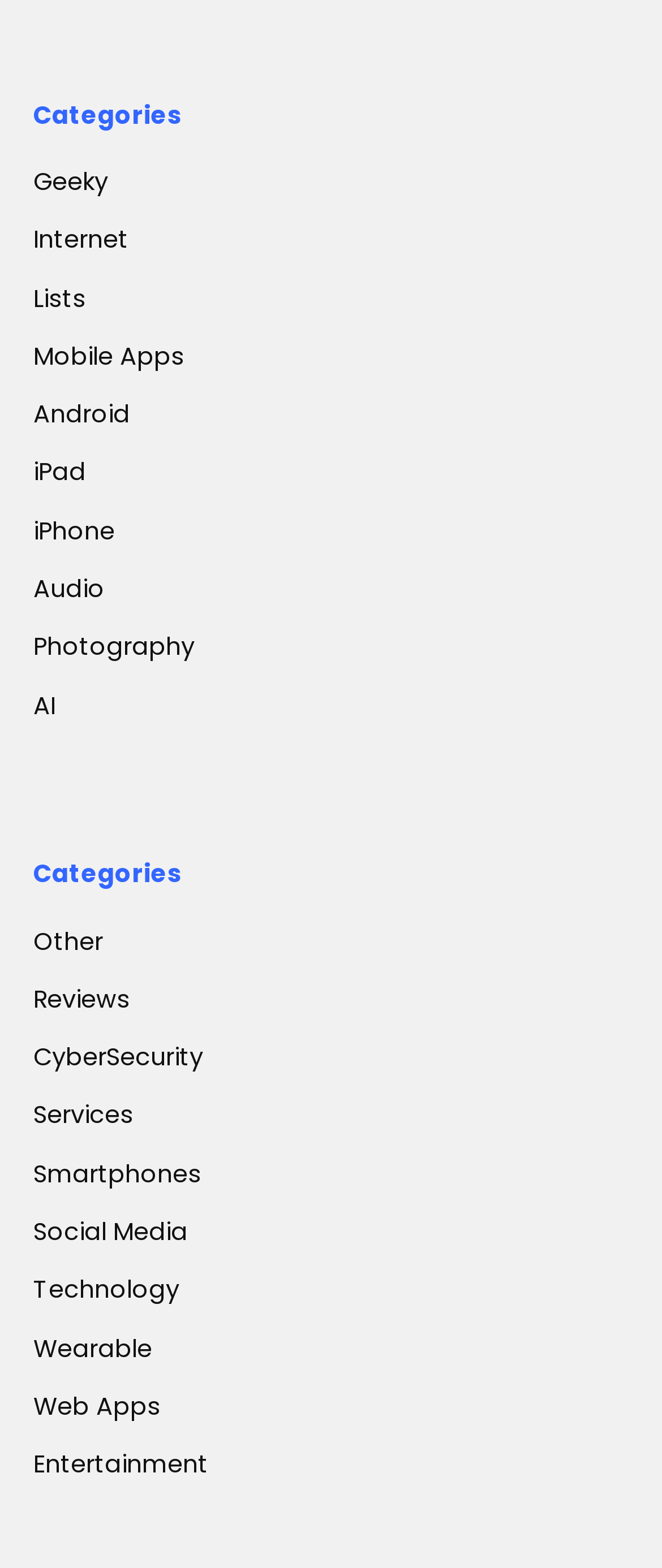Are there any categories related to smartphones?
We need a detailed and exhaustive answer to the question. Please elaborate.

I scanned the list of categories and found 'Mobile Apps', 'Android', 'iPad', 'iPhone', and 'Smartphones', which are all related to smartphones.